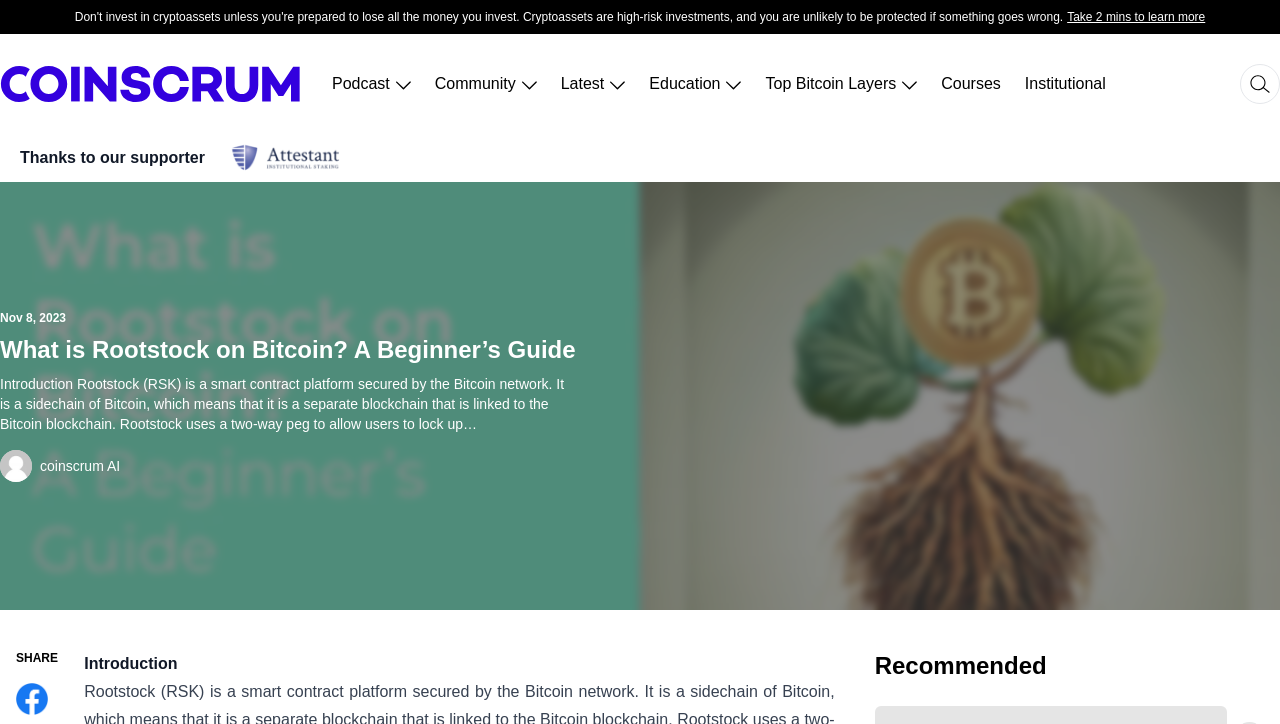What is the name of the smart contract platform?
Look at the image and answer the question with a single word or phrase.

Rootstock